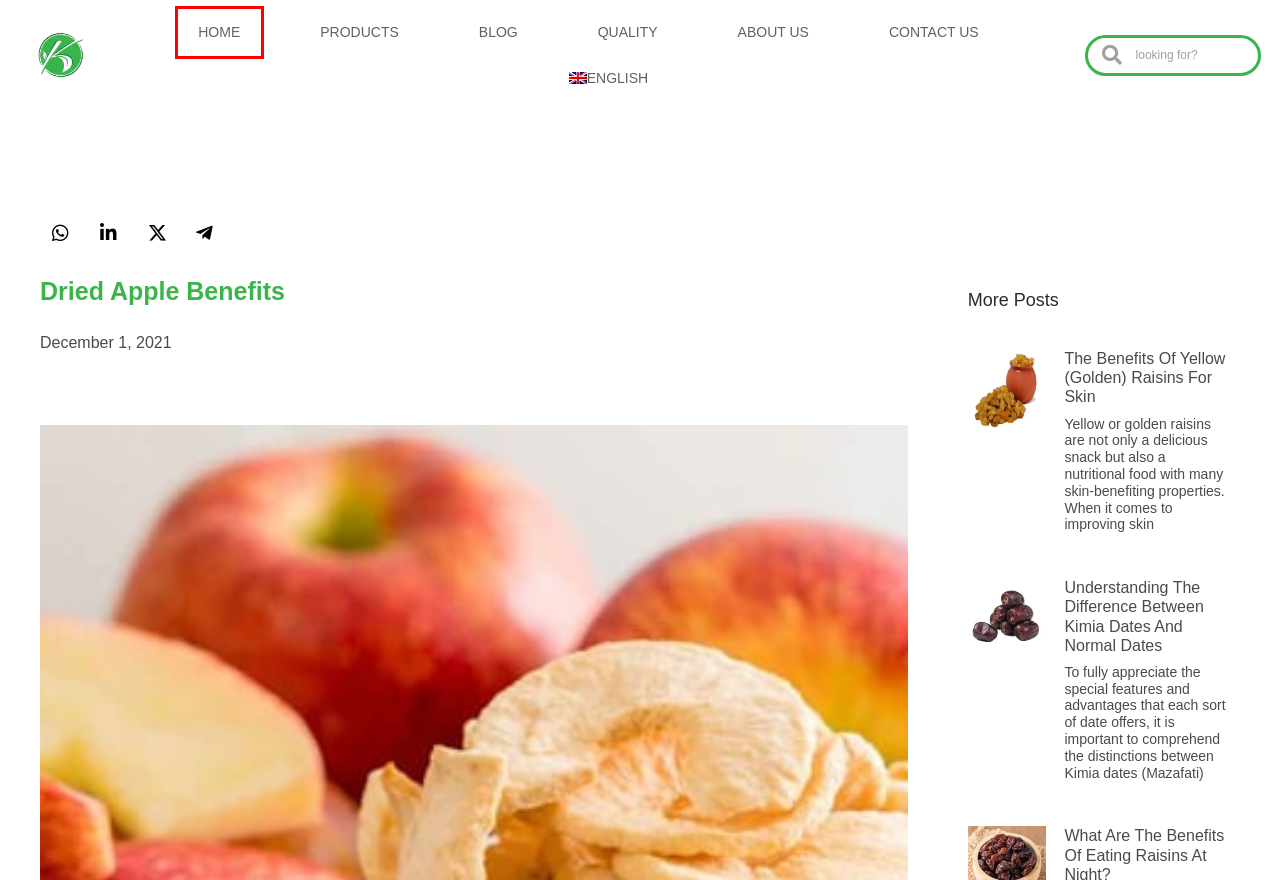You have a screenshot of a webpage with a red bounding box around an element. Choose the best matching webpage description that would appear after clicking the highlighted element. Here are the candidates:
A. The Benefits of Yellow (Golden) Raisins for Skin - kouroshfoods
B. Contact Us - kouroshfoods
C. What Are the Benefits of Eating Raisins at Night? - kouroshfoods
D. who we are - kouroshfoods
E. Домой - kouroshfoods
F. Persian Pistachios | iran pistachio price - kouroshfoods
G. Difference Between Kimia Dates and Normal Dates - kouroshfoods
H. Kouroshfoods, The best exporter and supplier of Iranian products

H